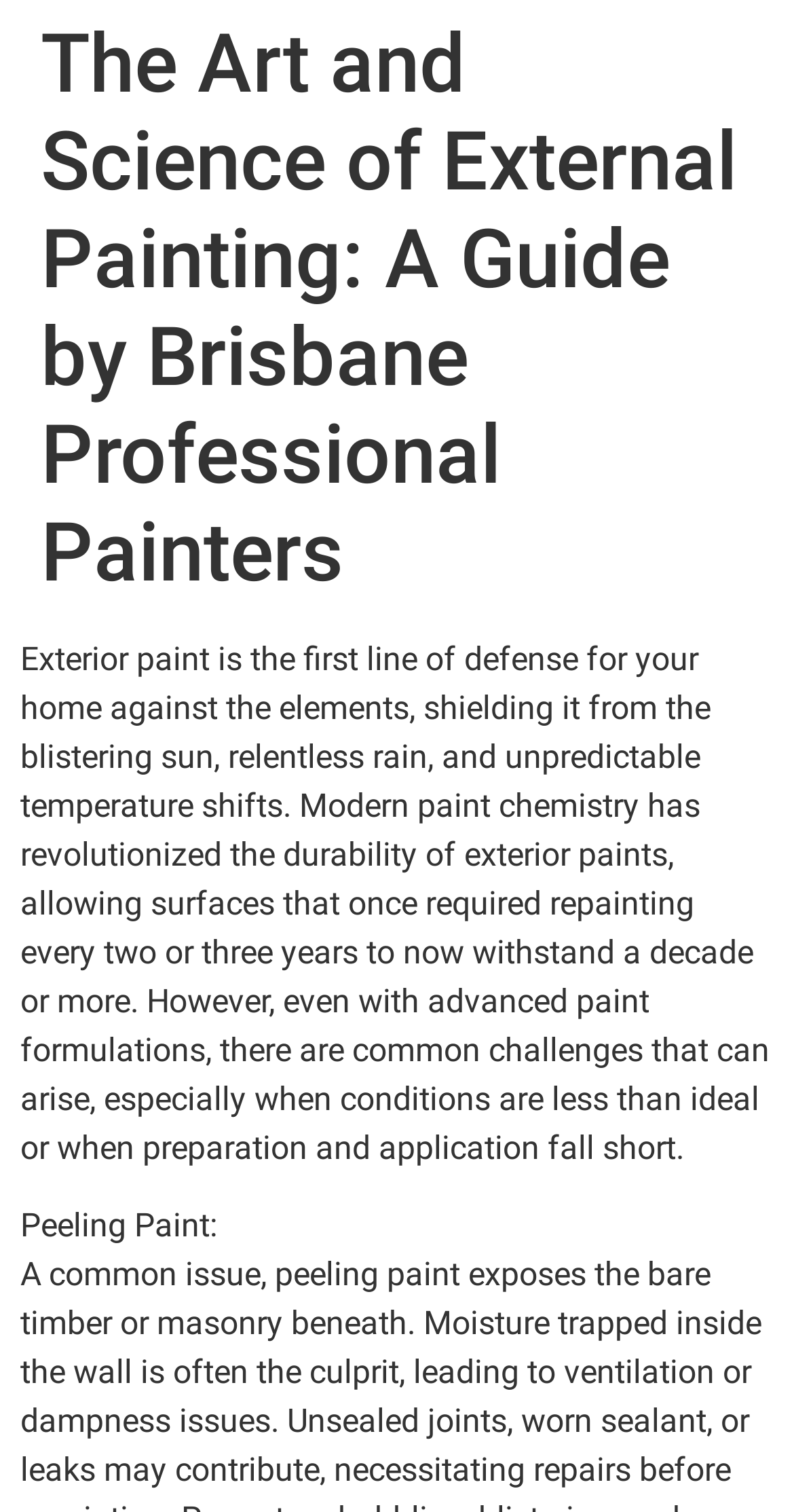Can you determine the main header of this webpage?

The Art and Science of External Painting: A Guide by Brisbane Professional Painters